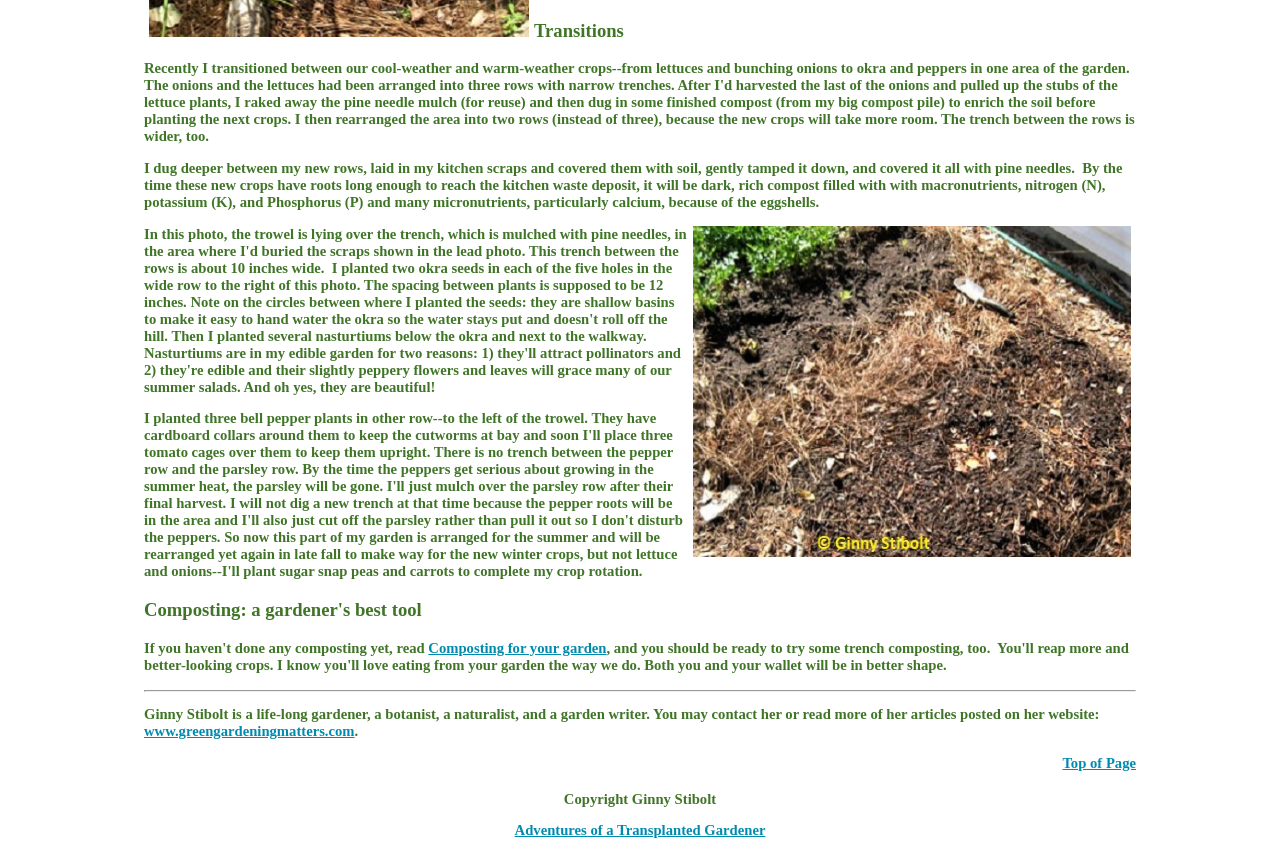Give the bounding box coordinates for this UI element: "www.greengardeningmatters.com". The coordinates should be four float numbers between 0 and 1, arranged as [left, top, right, bottom].

[0.112, 0.847, 0.277, 0.866]